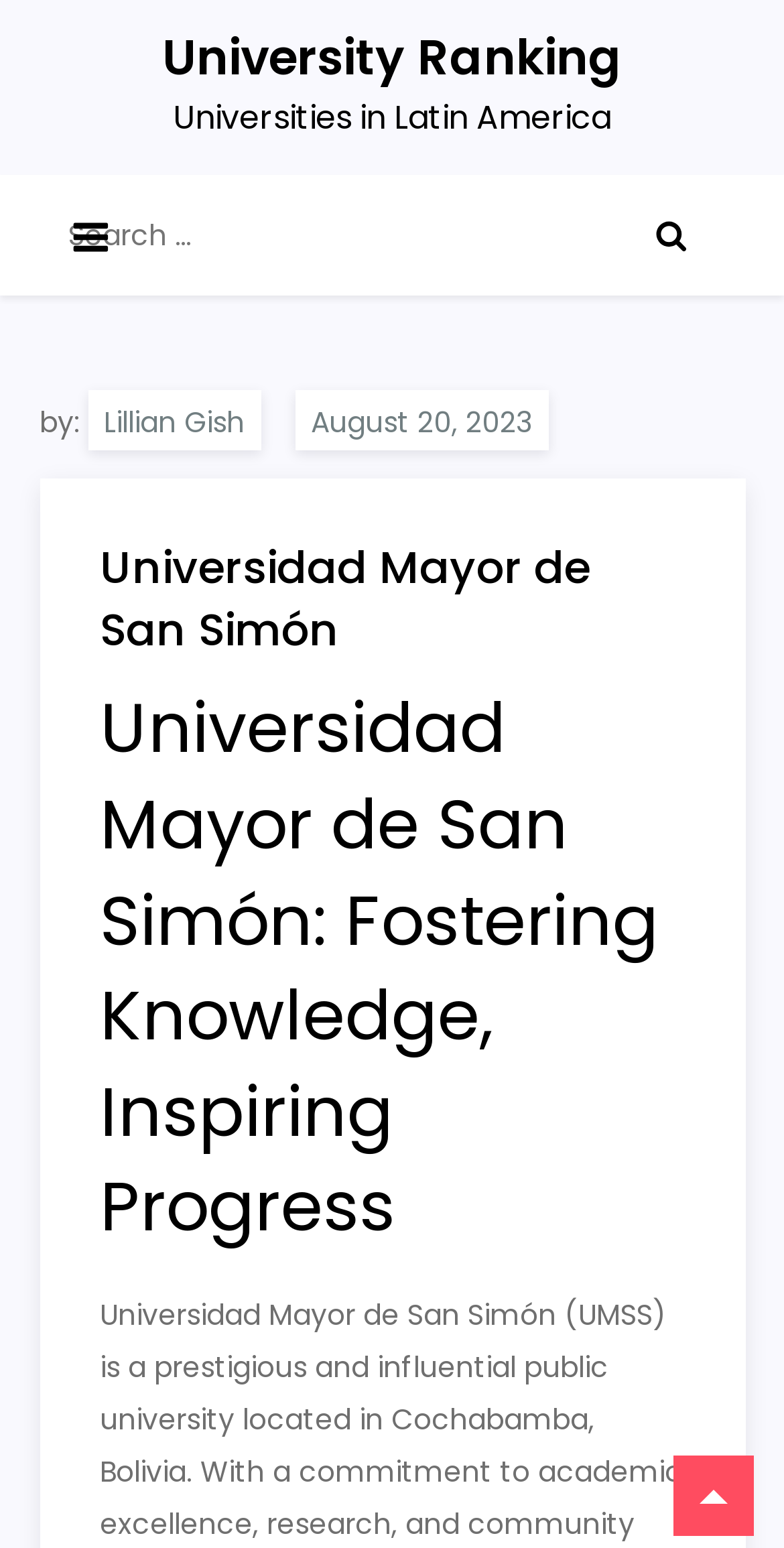Using the webpage screenshot, find the UI element described by parent_node: Search for: value="Search". Provide the bounding box coordinates in the format (top-left x, top-left y, bottom-right x, bottom-right y), ensuring all values are floating point numbers between 0 and 1.

[0.79, 0.113, 0.923, 0.191]